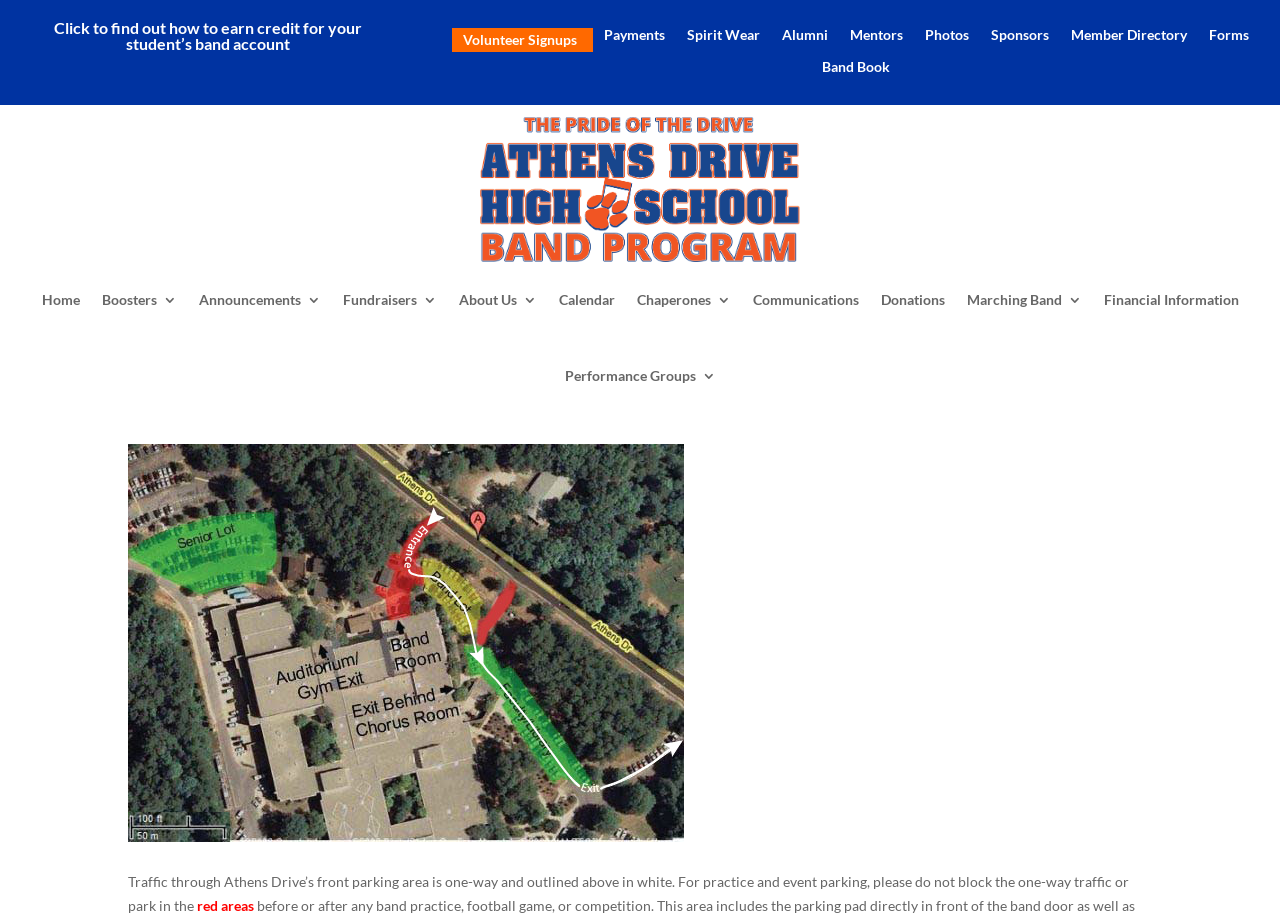Please identify the bounding box coordinates for the region that you need to click to follow this instruction: "Click to find out how to earn credit for your student’s band account".

[0.02, 0.022, 0.305, 0.068]